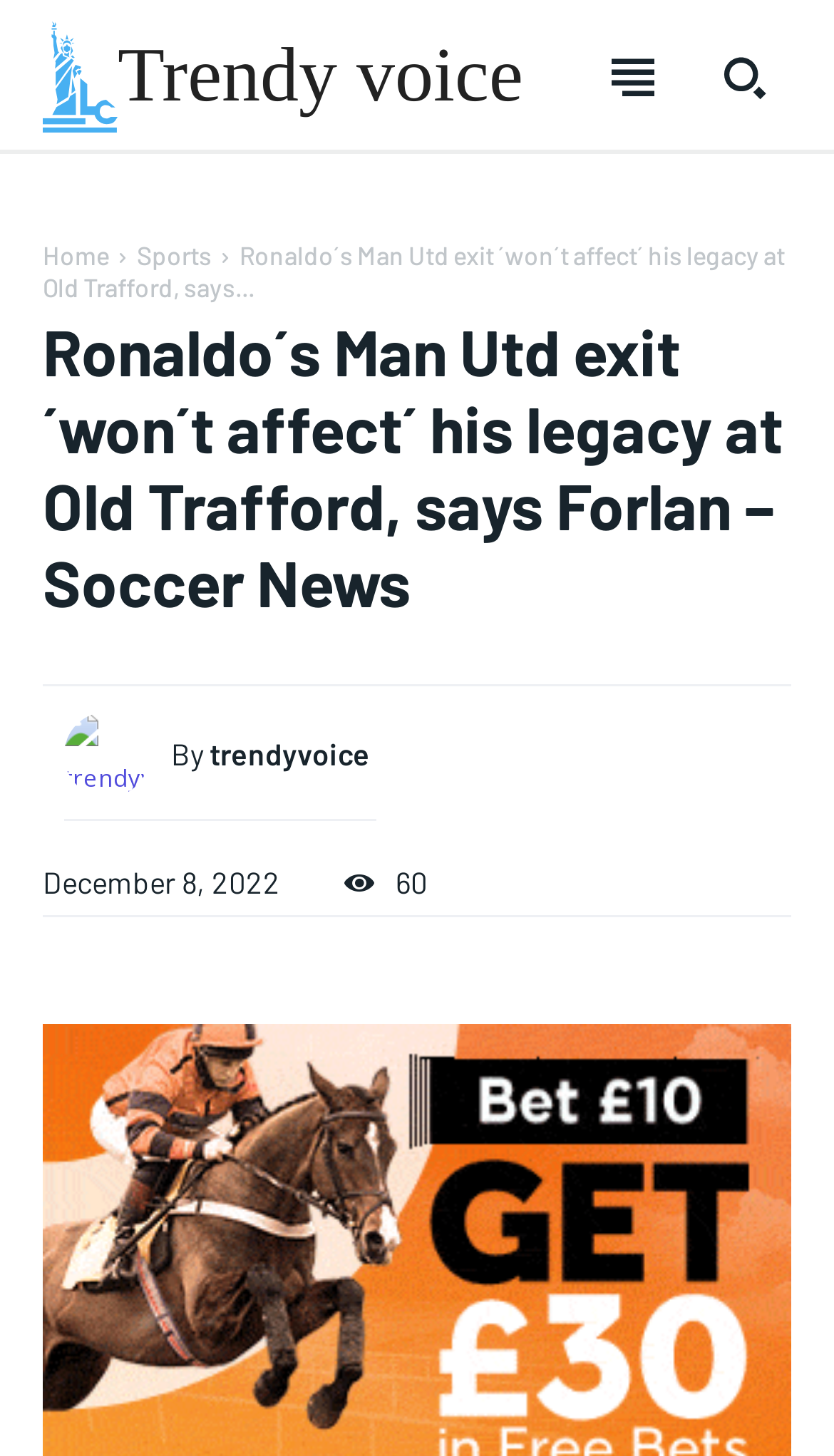Please determine the bounding box coordinates of the element's region to click in order to carry out the following instruction: "Read Ronaldo´s Man Utd exit news". The coordinates should be four float numbers between 0 and 1, i.e., [left, top, right, bottom].

[0.051, 0.165, 0.941, 0.207]